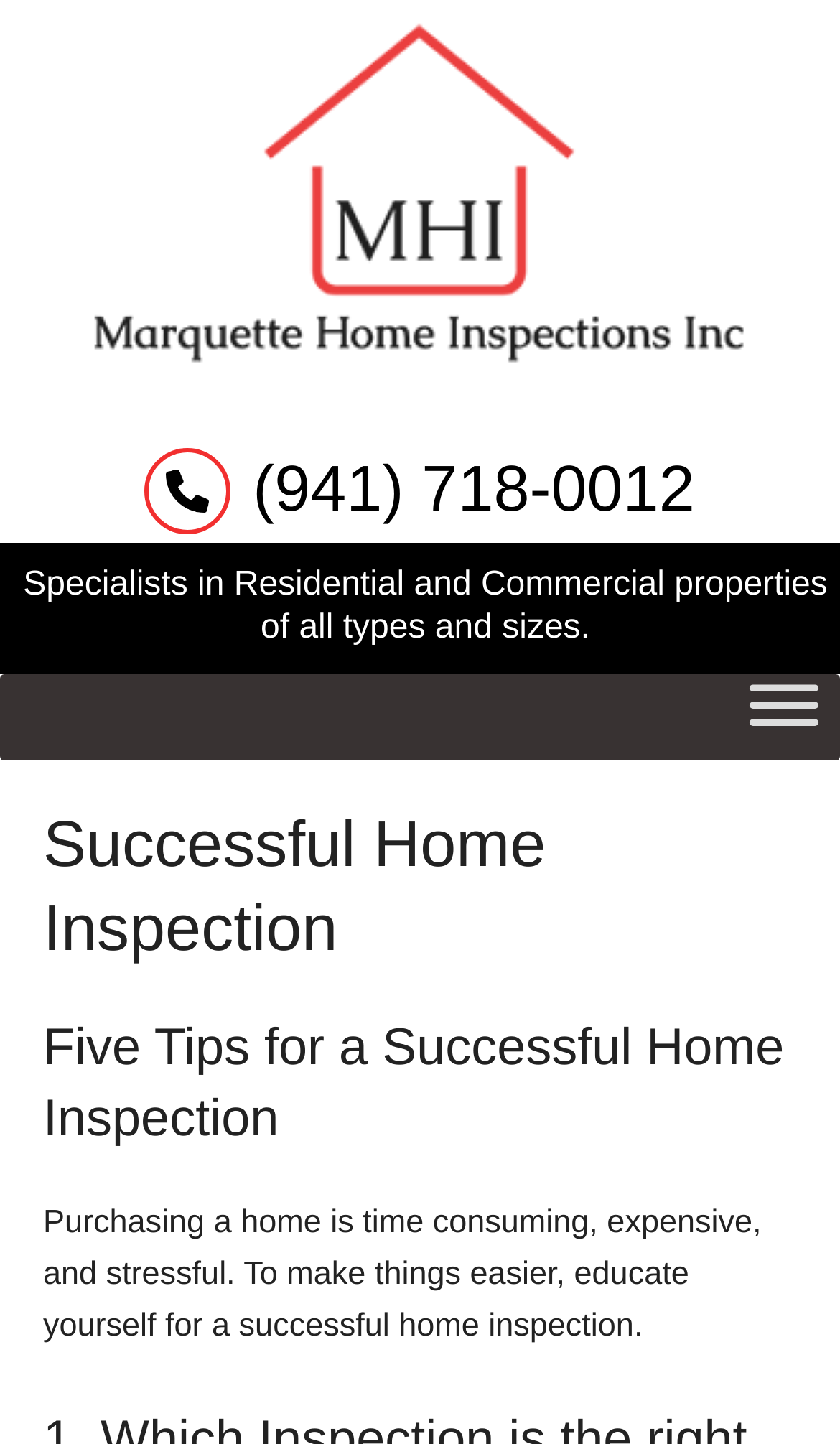What is the purpose of the webpage?
Examine the image and provide an in-depth answer to the question.

I inferred this by reading the static text element that says 'Purchasing a home is time consuming, expensive, and stressful. To make things easier, educate yourself for a successful home inspection.' which suggests that the webpage is meant to educate users for a successful home inspection.